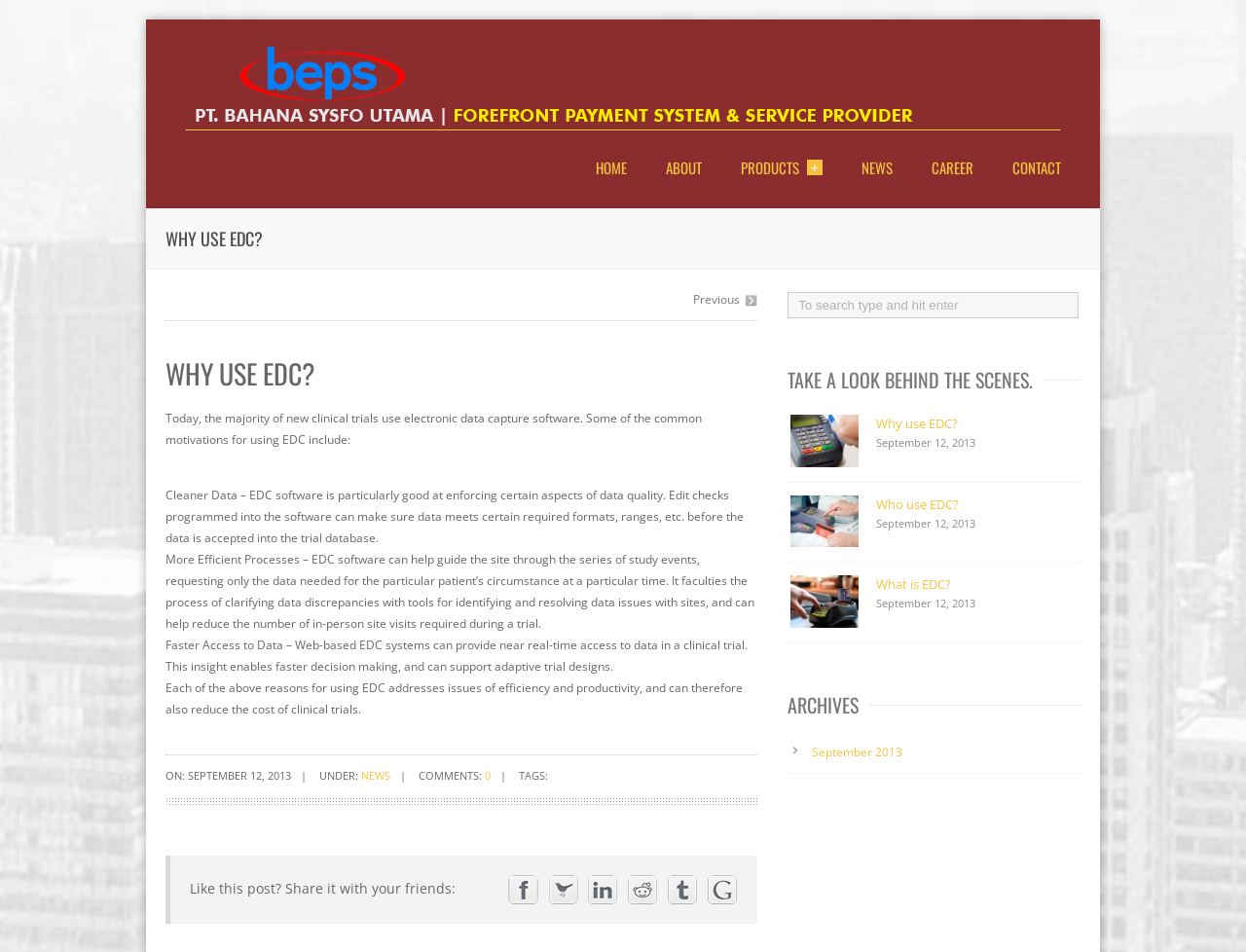Given the webpage screenshot and the description, determine the bounding box coordinates (top-left x, top-left y, bottom-right x, bottom-right y) that define the location of the UI element matching this description: Naledi Pandor eine Pressekonferenz

None